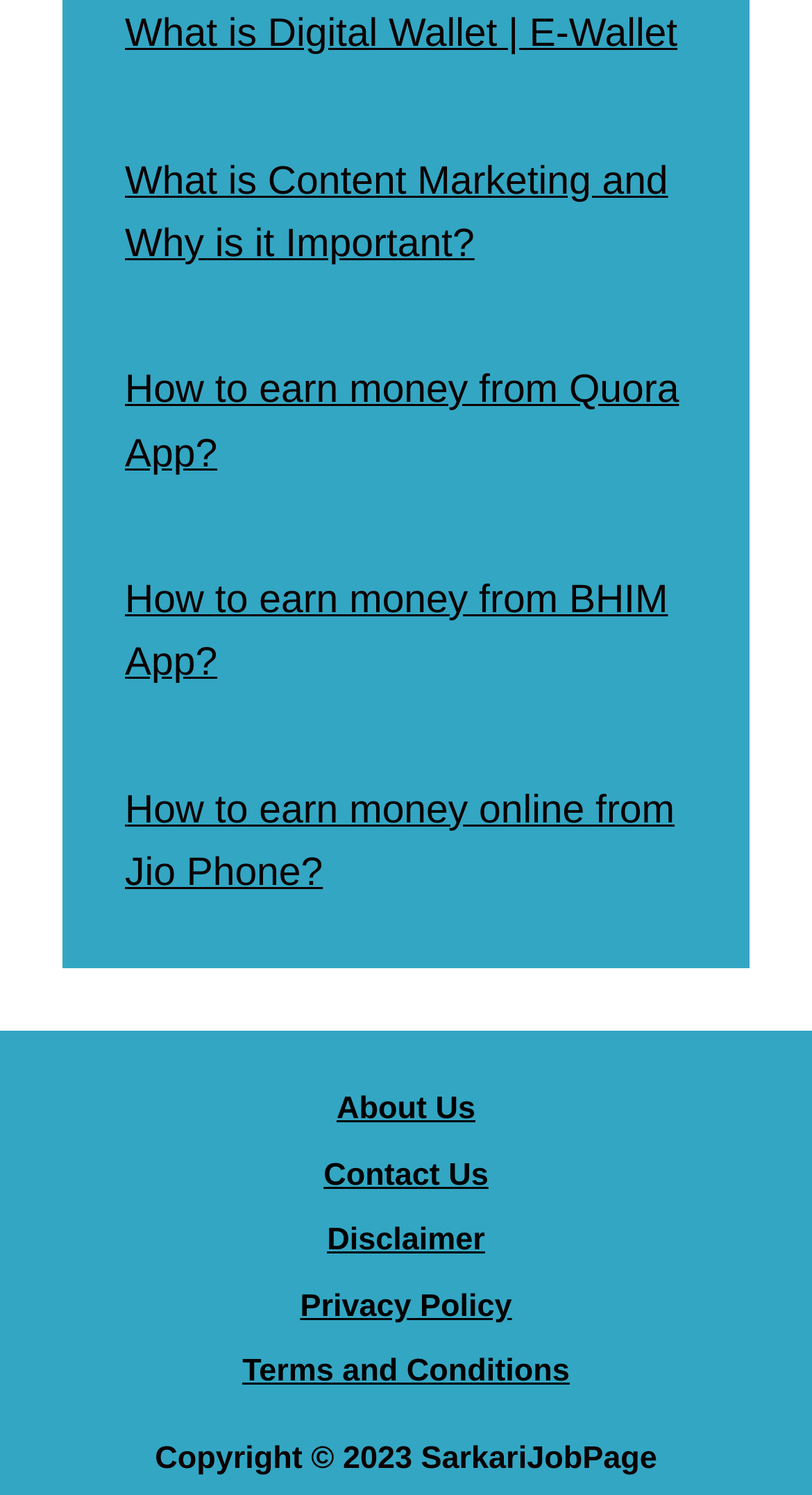Highlight the bounding box of the UI element that corresponds to this description: "Privacy Policy".

[0.37, 0.862, 0.63, 0.886]